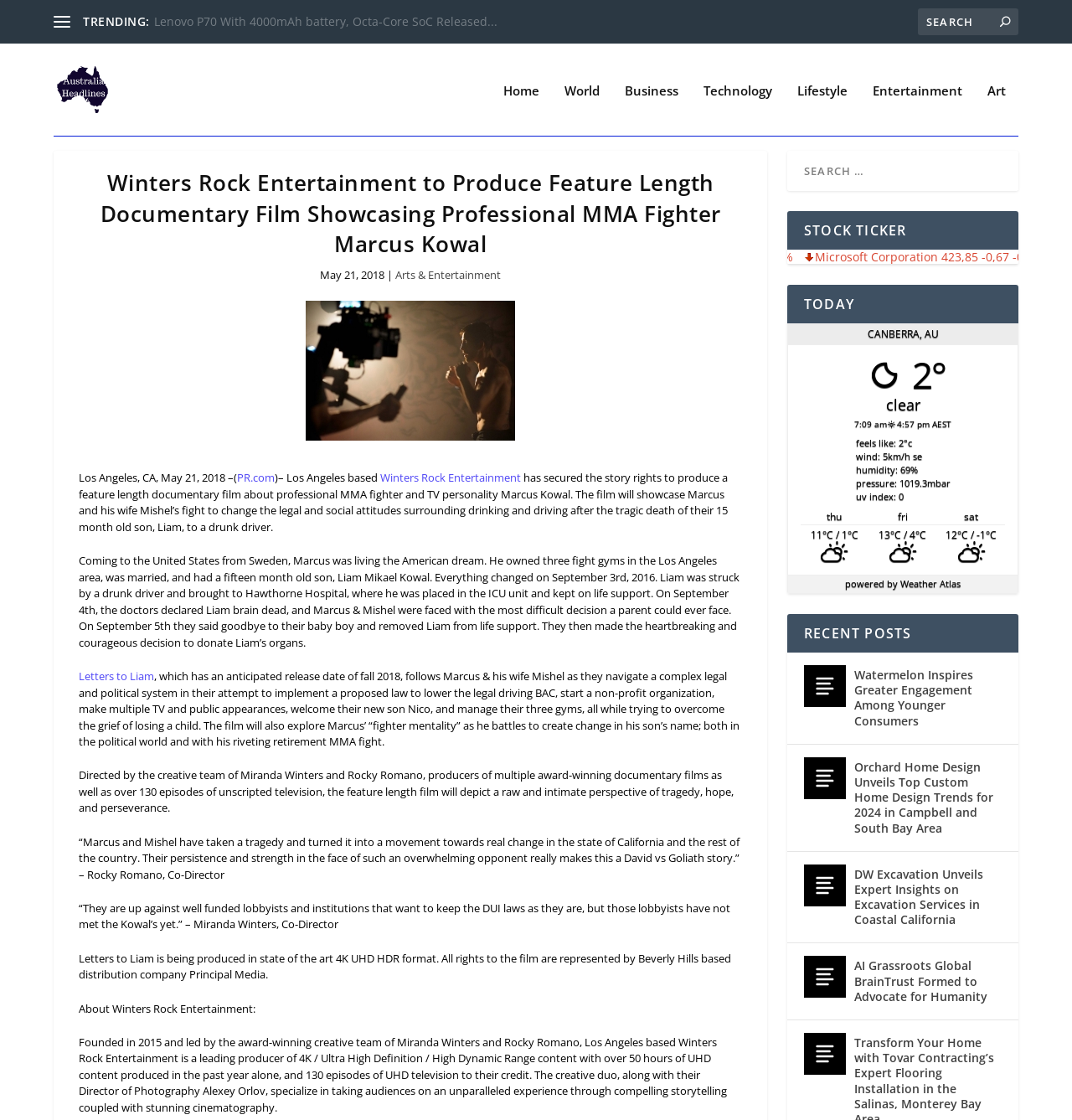Please analyze the image and give a detailed answer to the question:
What is the current weather condition in Canberra, AU?

The answer can be found in the 'TODAY' section of the webpage, where it is mentioned that the current weather condition in Canberra, AU is clear, with a temperature of 2°C and humidity of 69%.